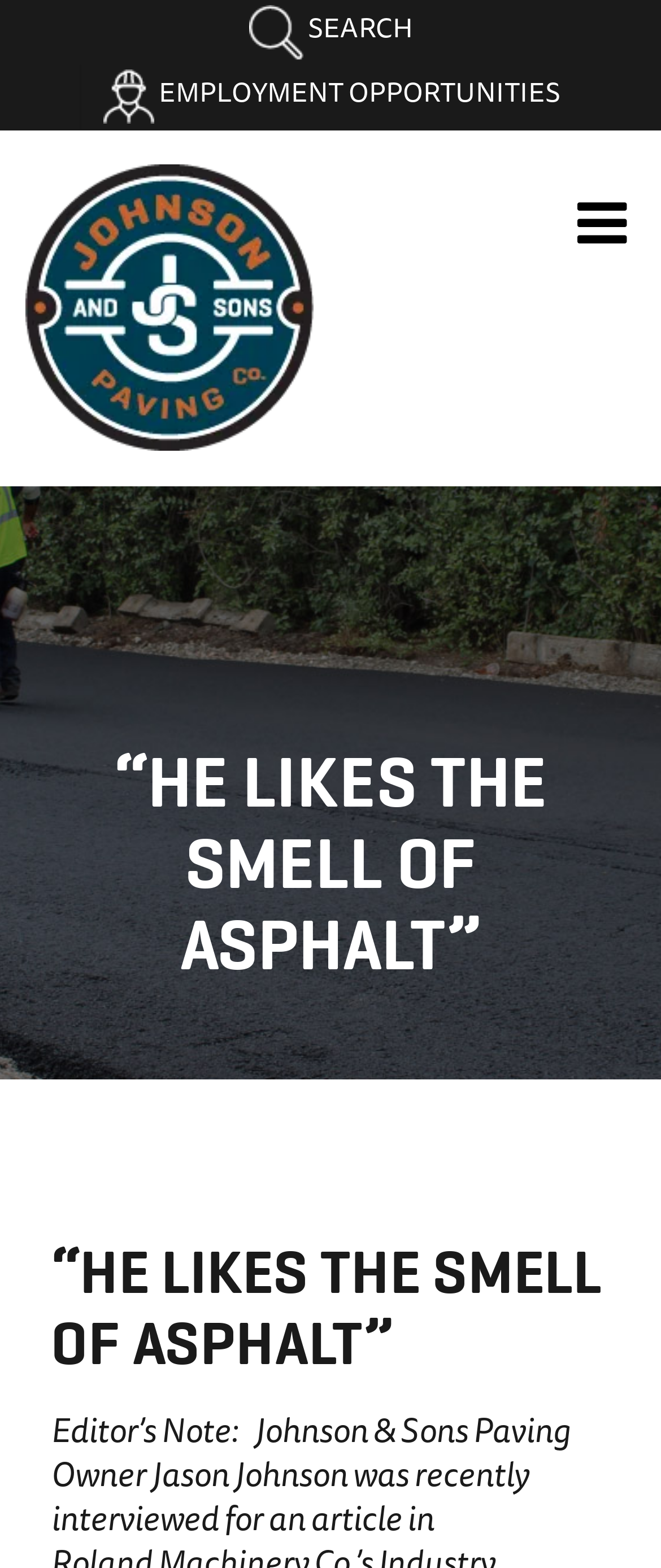Give a detailed account of the webpage, highlighting key information.

The webpage is about Johnson and Sons Paving, with a focus on the owner Jason Johnson's interview in Roland Machinery Co.'s Industry Scoop Magazine. 

At the top of the page, there is a secondary menu navigation bar that spans almost the entire width of the page, with two links: "SEARCH" and "EMPLOYMENT OPPORTUNITIES". The "SEARCH" link is located on the left side of the navigation bar, accompanied by a small image. The "EMPLOYMENT OPPORTUNITIES" link is on the right side, also accompanied by a small image. 

To the left of the navigation bar, there is a link to the Johnson and Sons Paving logo, which is an image that takes up a significant portion of the top-left section of the page. 

On the top-right corner, there is a "Toggle mobile menu" link. 

Below the navigation bar, there is a page title bar that spans the entire width of the page. Within this bar, there are two headings with the same text: "“HE LIKES THE SMELL OF ASPHALT”". The first heading is located near the top of the page title bar, while the second heading is positioned near the bottom of the bar.